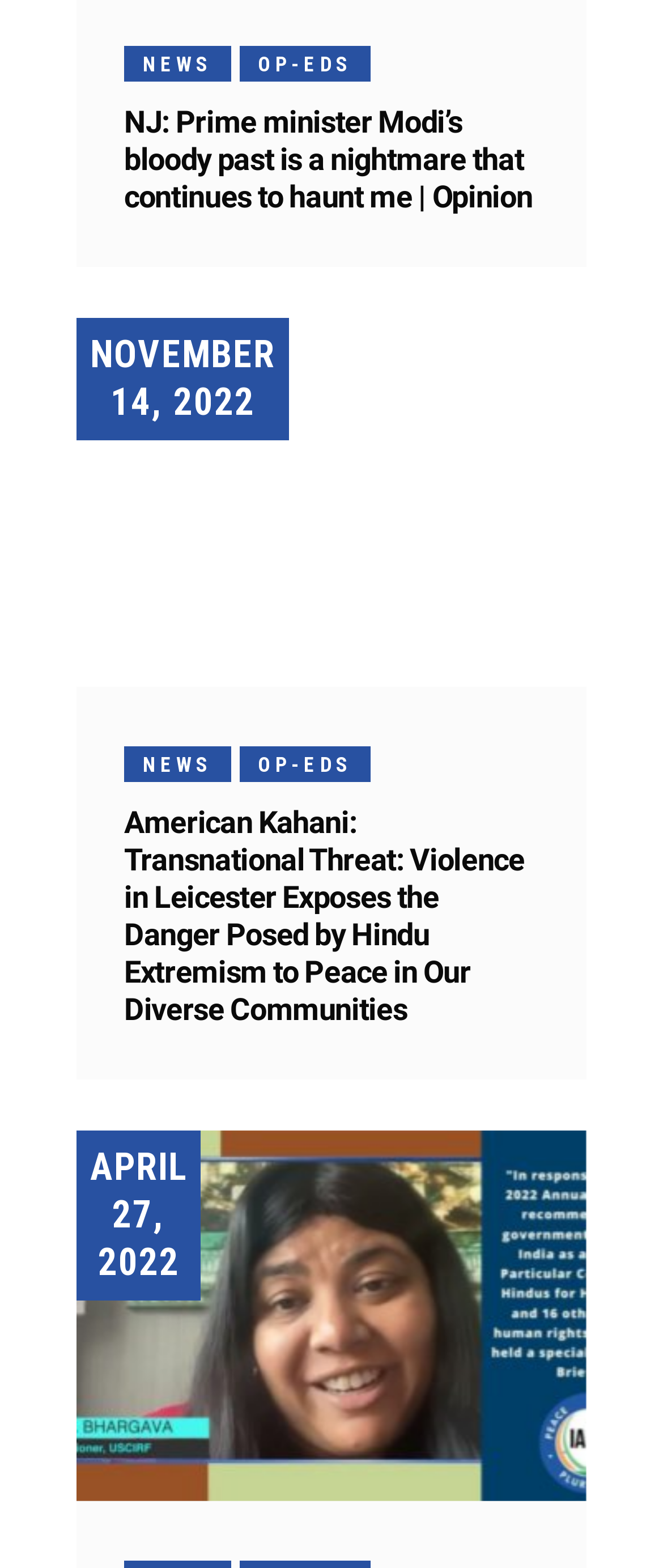What is the date of the article 'American Kahani: Transnational Threat: Violence in Leicester Exposes the Danger Posed by Hindu Extremism to Peace in Our Diverse Communities'?
Use the image to give a comprehensive and detailed response to the question.

The date of the article 'American Kahani: Transnational Threat: Violence in Leicester Exposes the Danger Posed by Hindu Extremism to Peace in Our Diverse Communities' is NOVEMBER 14, 2022 because the link 'NOVEMBER 14, 2022' is present near the article's title.